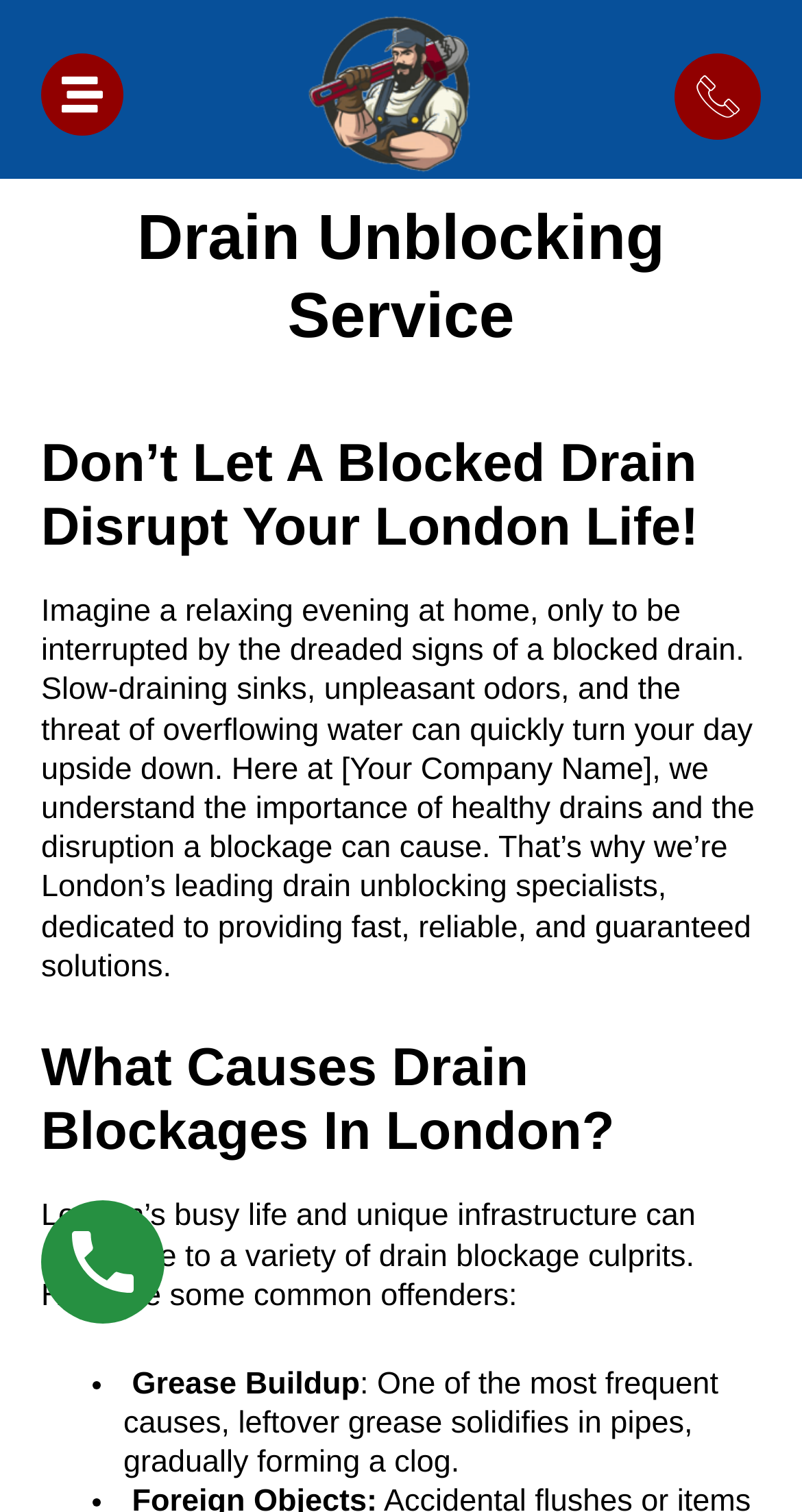Answer the question below with a single word or a brief phrase: 
What is one common cause of drain blockages in London?

Grease buildup